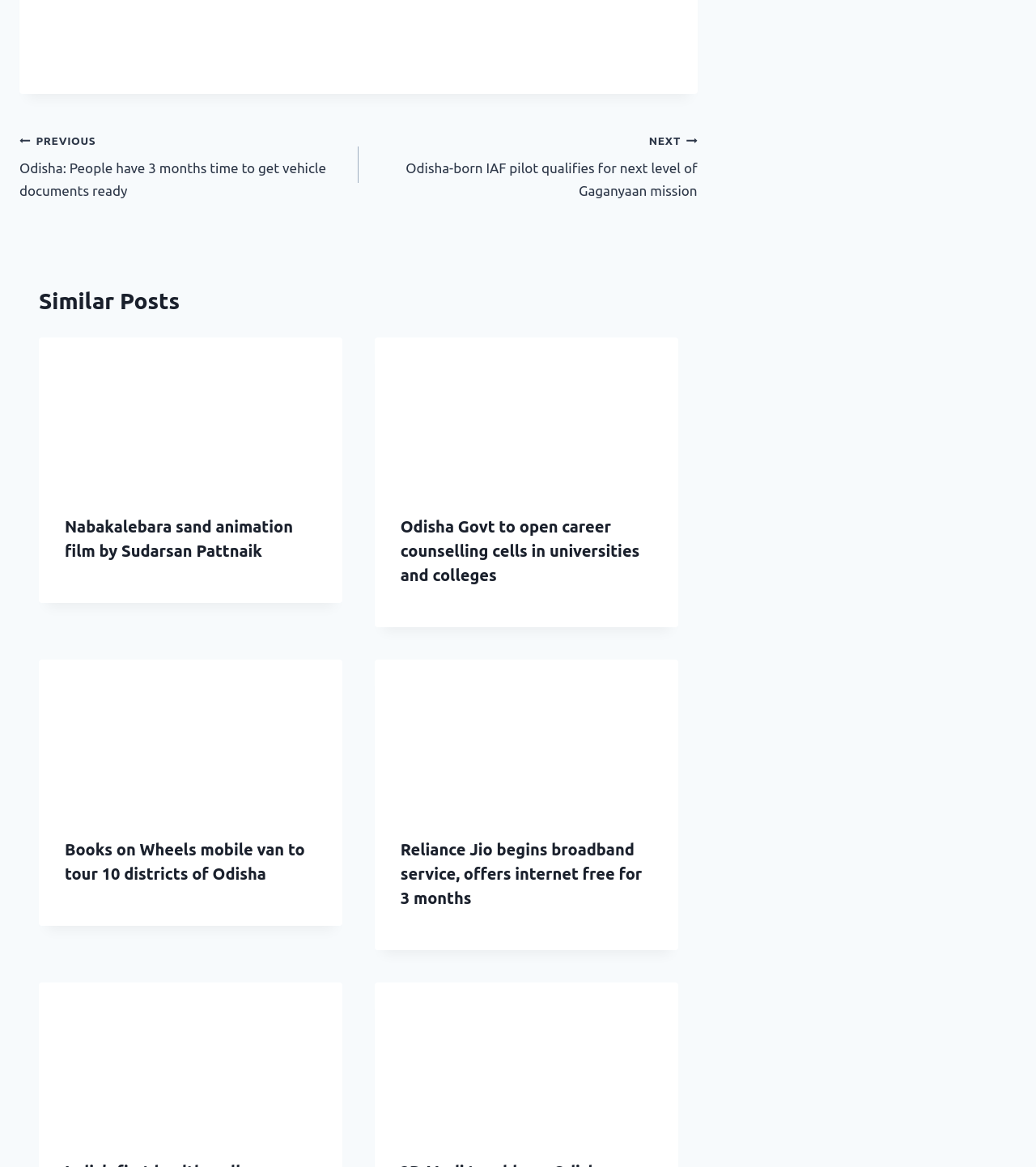How many links are there in the post navigation section? Using the information from the screenshot, answer with a single word or phrase.

2